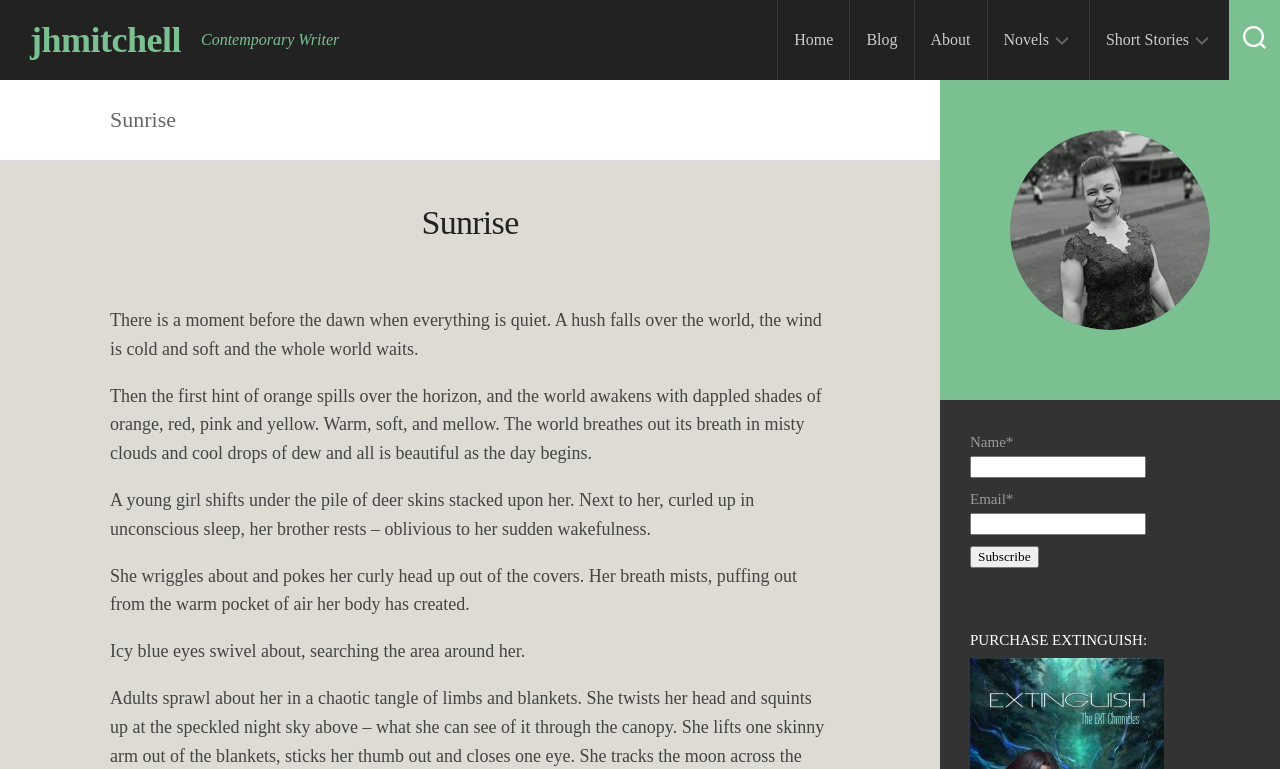Explain the contents of the webpage comprehensively.

The webpage is a personal website for a contemporary writer, jhmitchell, with a focus on their novel "Sunrise". At the top left, there is a link to the writer's name, "jhmitchell", followed by a static text describing them as a "Contemporary Writer". 

On the top right, there is a navigation menu with links to "Home", "Blog", "About", "Novels", and "Short Stories", each with a corresponding button. Below this menu, there are additional links to specific novels and stories, including "EXT Chronicles", "Extinguish", and "The Freddie Monologues", among others.

The main content of the page is dedicated to the novel "Sunrise", with a heading that reads "Sunrise" in a larger font. Below this, there is a poetic description of a sunrise, followed by a passage that introduces a young girl waking up under a pile of deer skins, and then searching her surroundings with icy blue eyes.

On the right side of the page, there is a subscription form with fields for "Name" and "Email", each marked as required, and a "Subscribe" button below. Above the form, there is a heading that reads "PURCHASE EXTINGUISH:", suggesting that the novel "Extinguish" is available for purchase.

Overall, the webpage has a clean and organized layout, with a focus on showcasing the writer's work and providing a way for readers to engage with them.